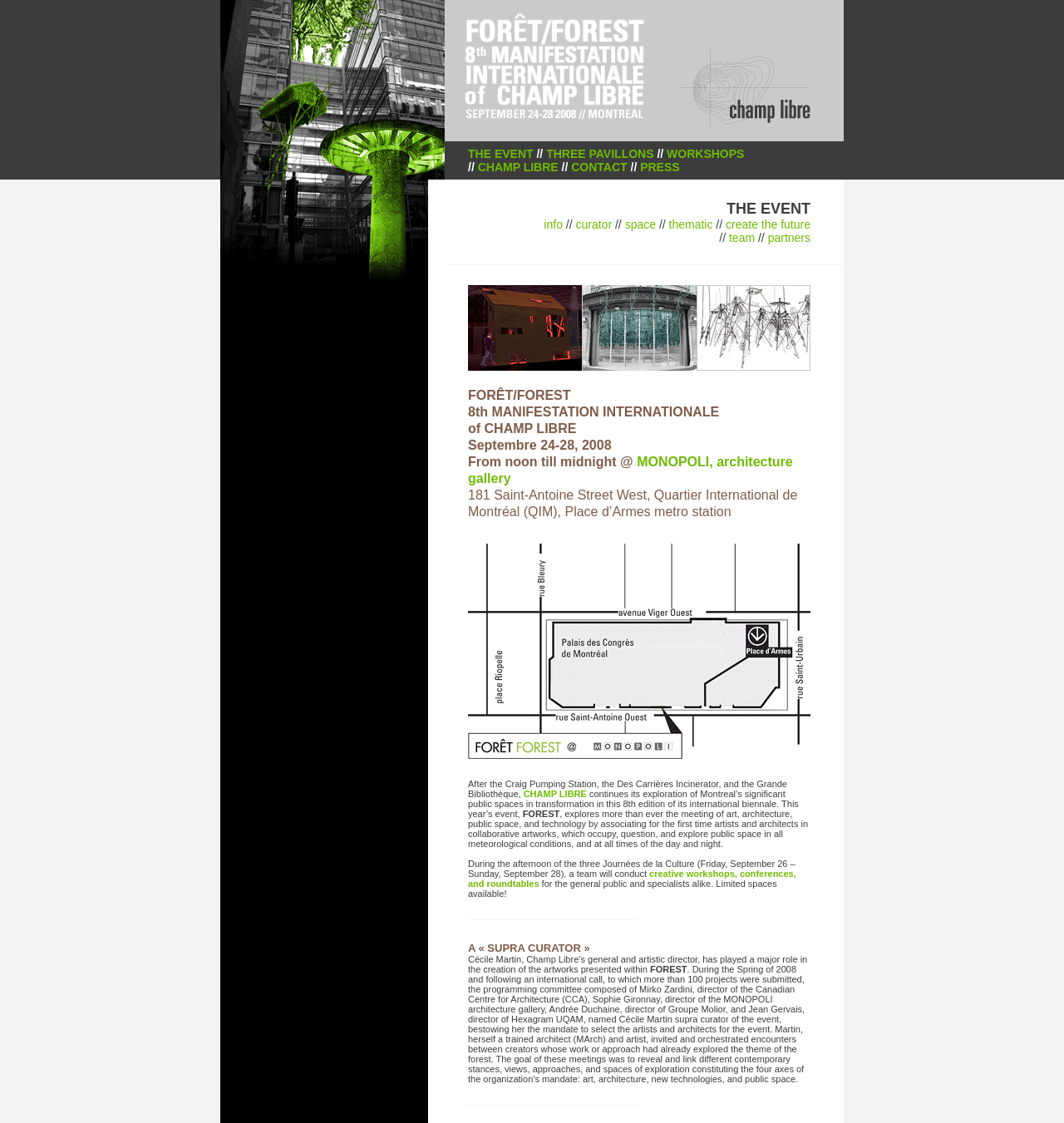Please identify the bounding box coordinates of the area I need to click to accomplish the following instruction: "Click CHAMP LIBRE link".

[0.492, 0.702, 0.551, 0.711]